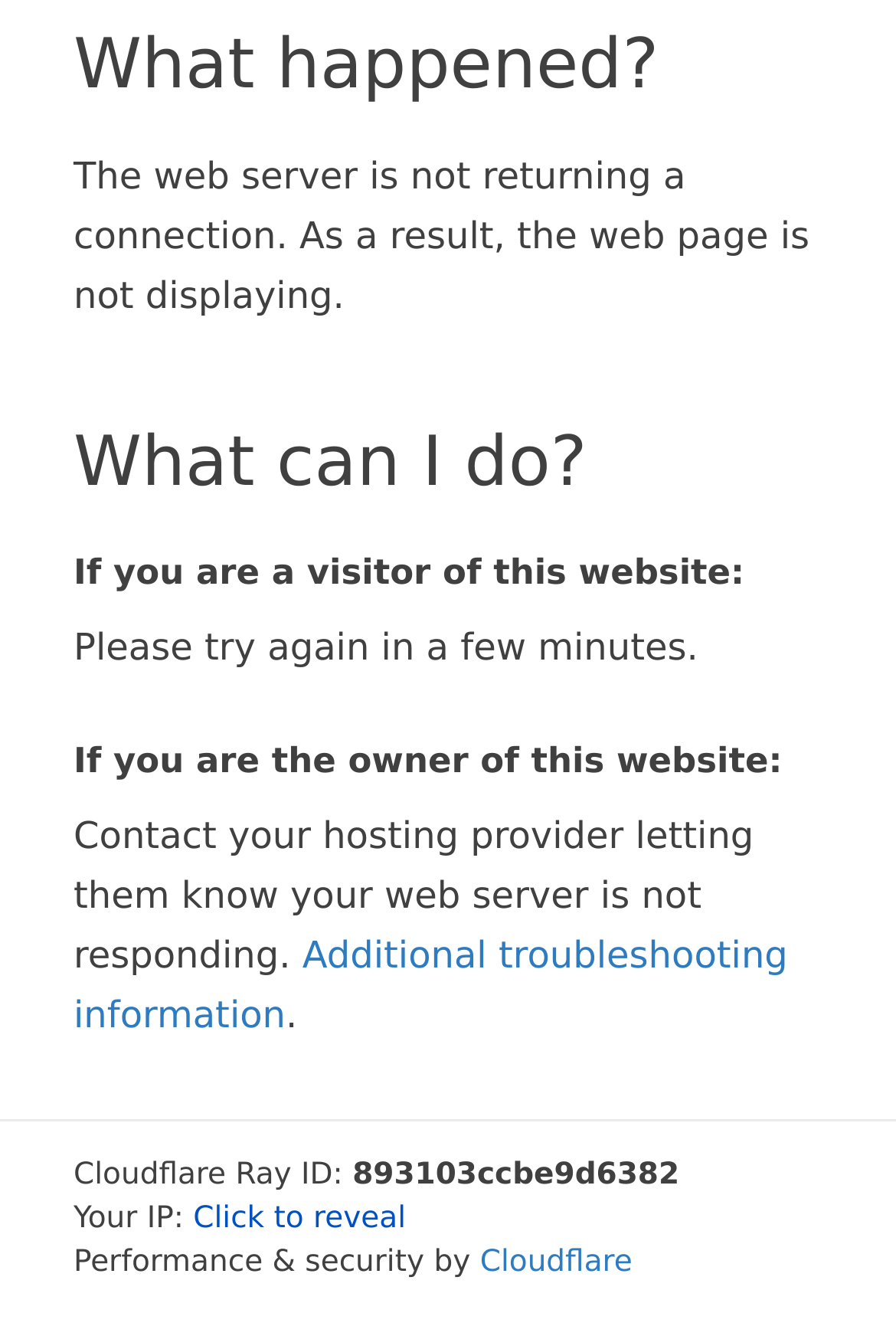Identify the bounding box for the described UI element: "Cloudflare".

[0.536, 0.94, 0.706, 0.966]